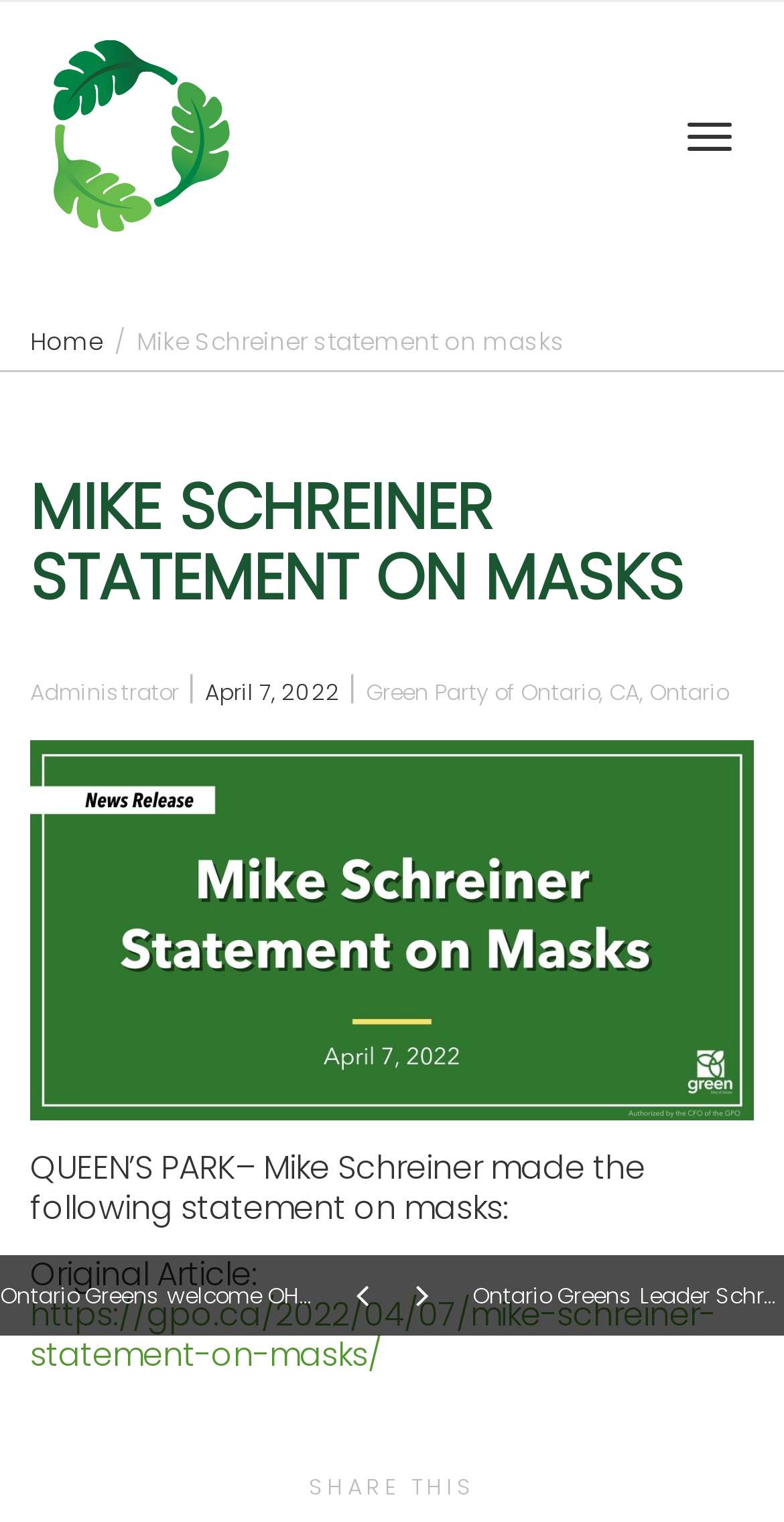Given the element description: "Home", predict the bounding box coordinates of this UI element. The coordinates must be four float numbers between 0 and 1, given as [left, top, right, bottom].

[0.038, 0.213, 0.131, 0.235]